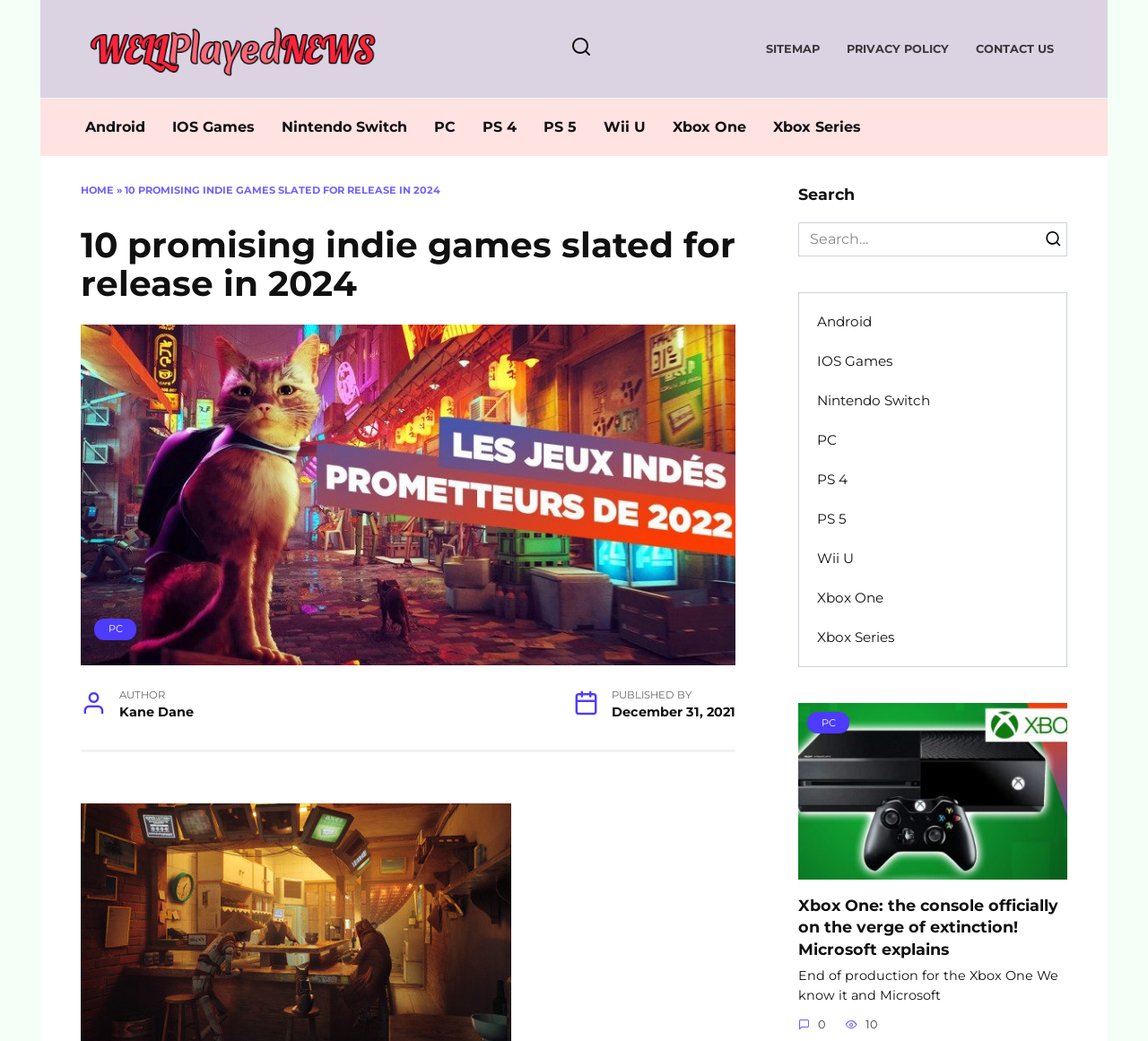Identify the bounding box coordinates of the section that should be clicked to achieve the task described: "Click on the 'Well Played News' link".

[0.07, 0.059, 0.341, 0.075]